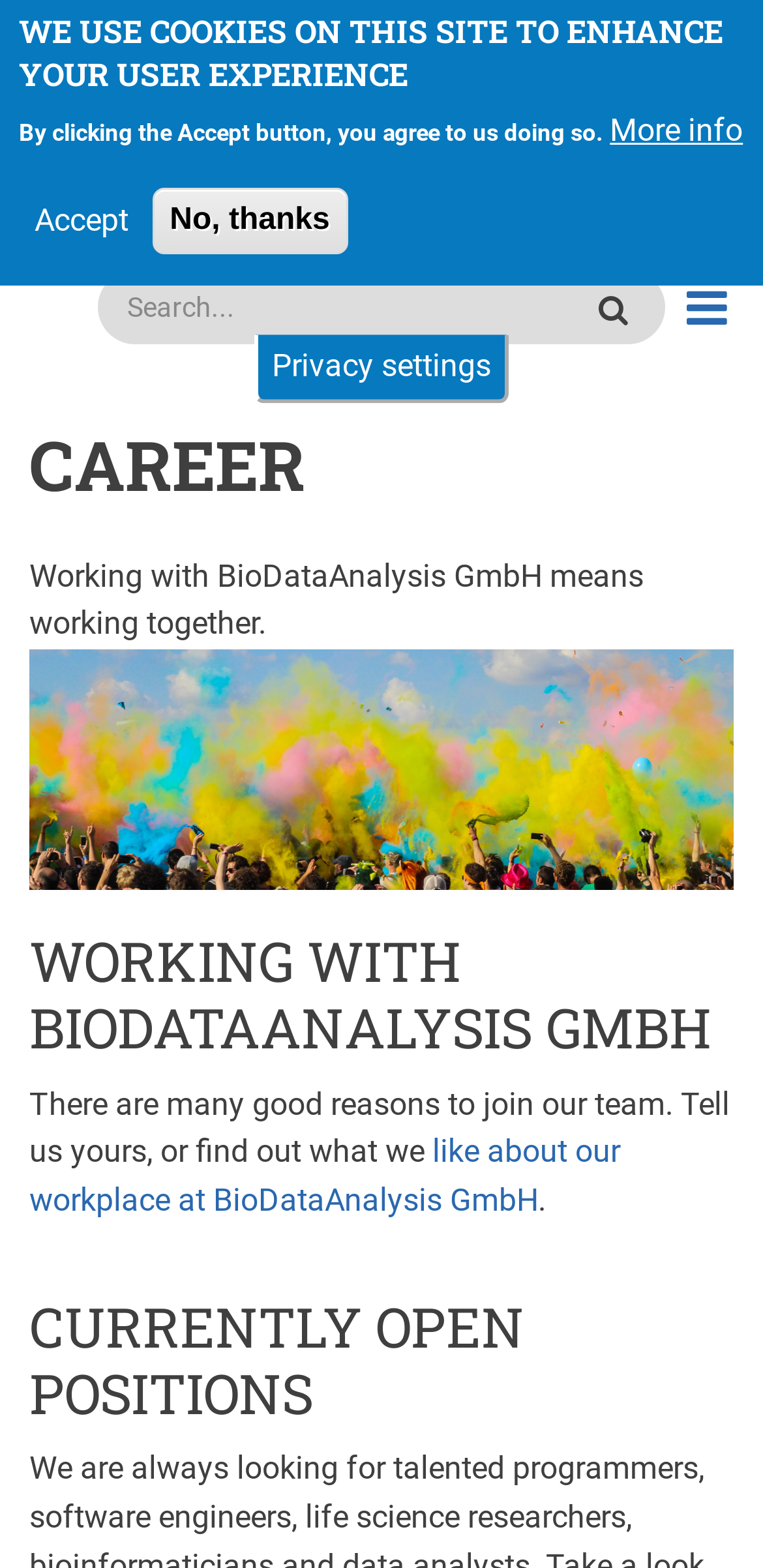Please identify the bounding box coordinates of the element I need to click to follow this instruction: "Go to home page".

[0.056, 0.024, 0.162, 0.042]